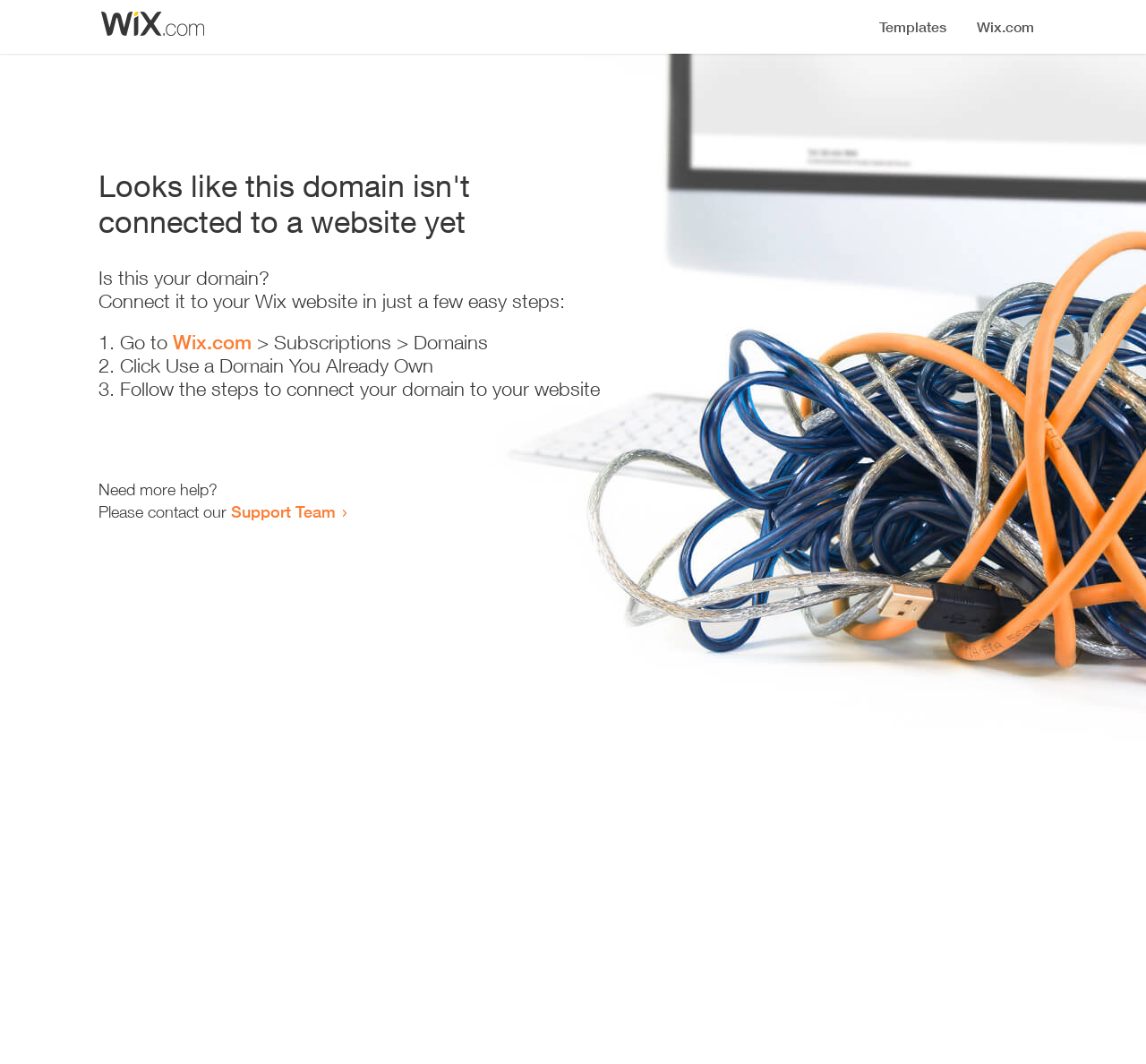Where should the user go to start the connection process?
Give a detailed response to the question by analyzing the screenshot.

According to the webpage, the user needs to go to Wix.com, as mentioned in the link 'Wix.com' in the step 'Go to Wix.com > Subscriptions > Domains'.